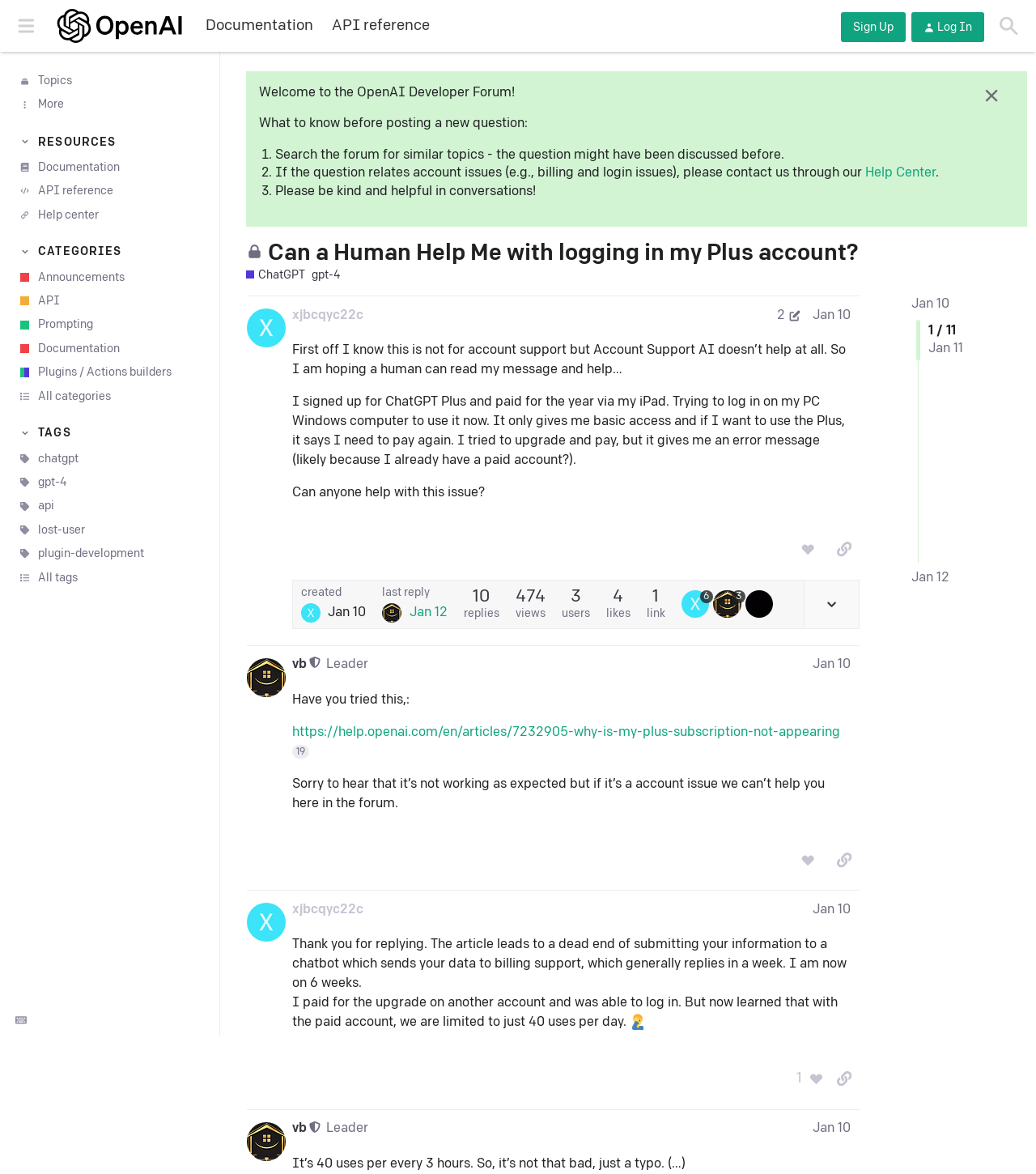Give a one-word or one-phrase response to the question:
What is the name of the forum?

OpenAI Developer Forum